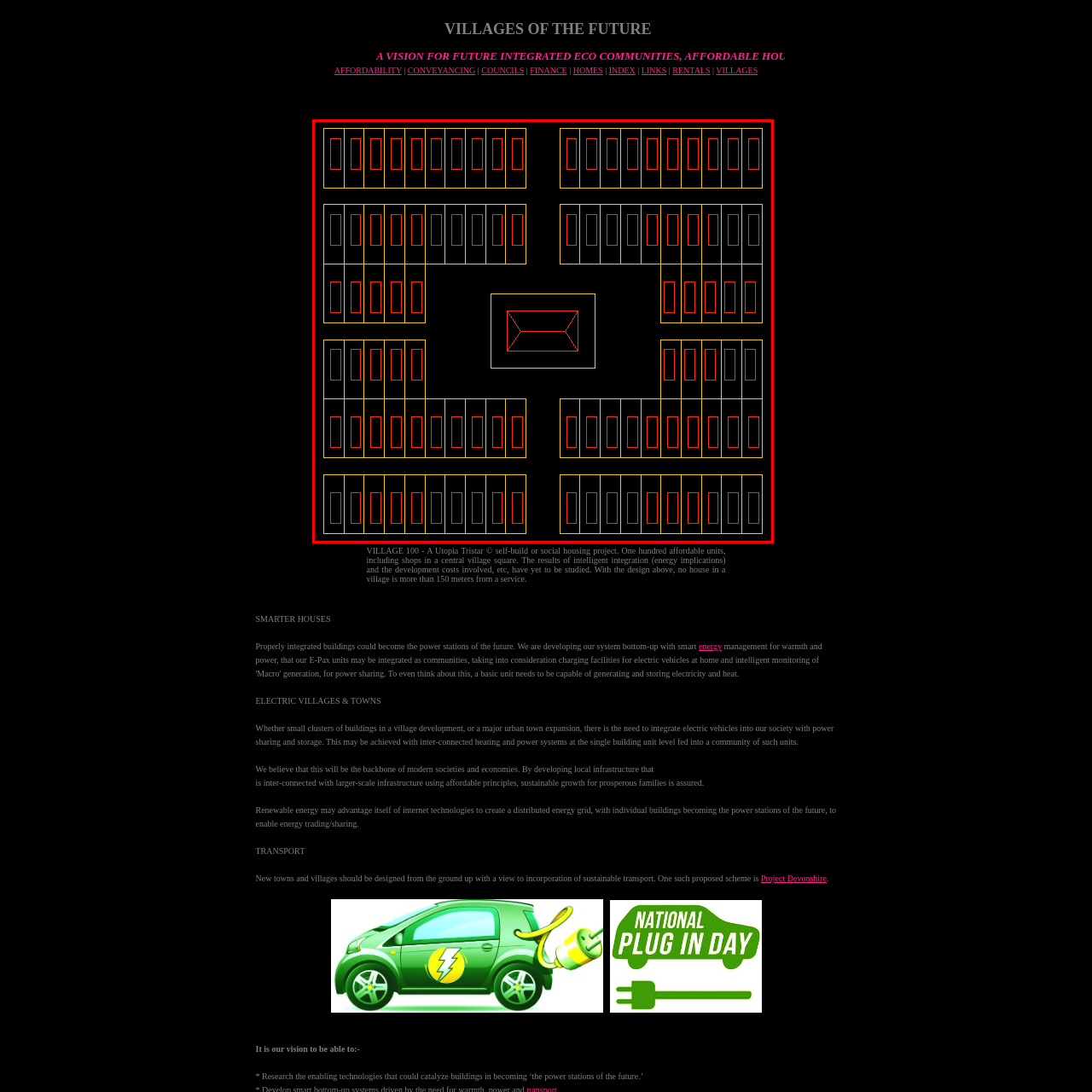Please provide a comprehensive description of the image highlighted by the red bounding box.

The image depicts a conceptual layout of a planned village or town, characterized by a structured arrangement of rectangular units grouped systematically. In the center, there is a larger rectangular shape, possibly indicating a communal space or main facility, surrounded by numerous smaller rectangles that represent residential or functional buildings. The layout is designed with an emphasis on organization and connectivity, reflecting contemporary urban planning principles aimed at creating efficient living environments. This design aligns with the themes of integrated eco-communities and sustainable housing, emphasizing the vision for future villages that incorporate principles of shared resources and community-oriented living.